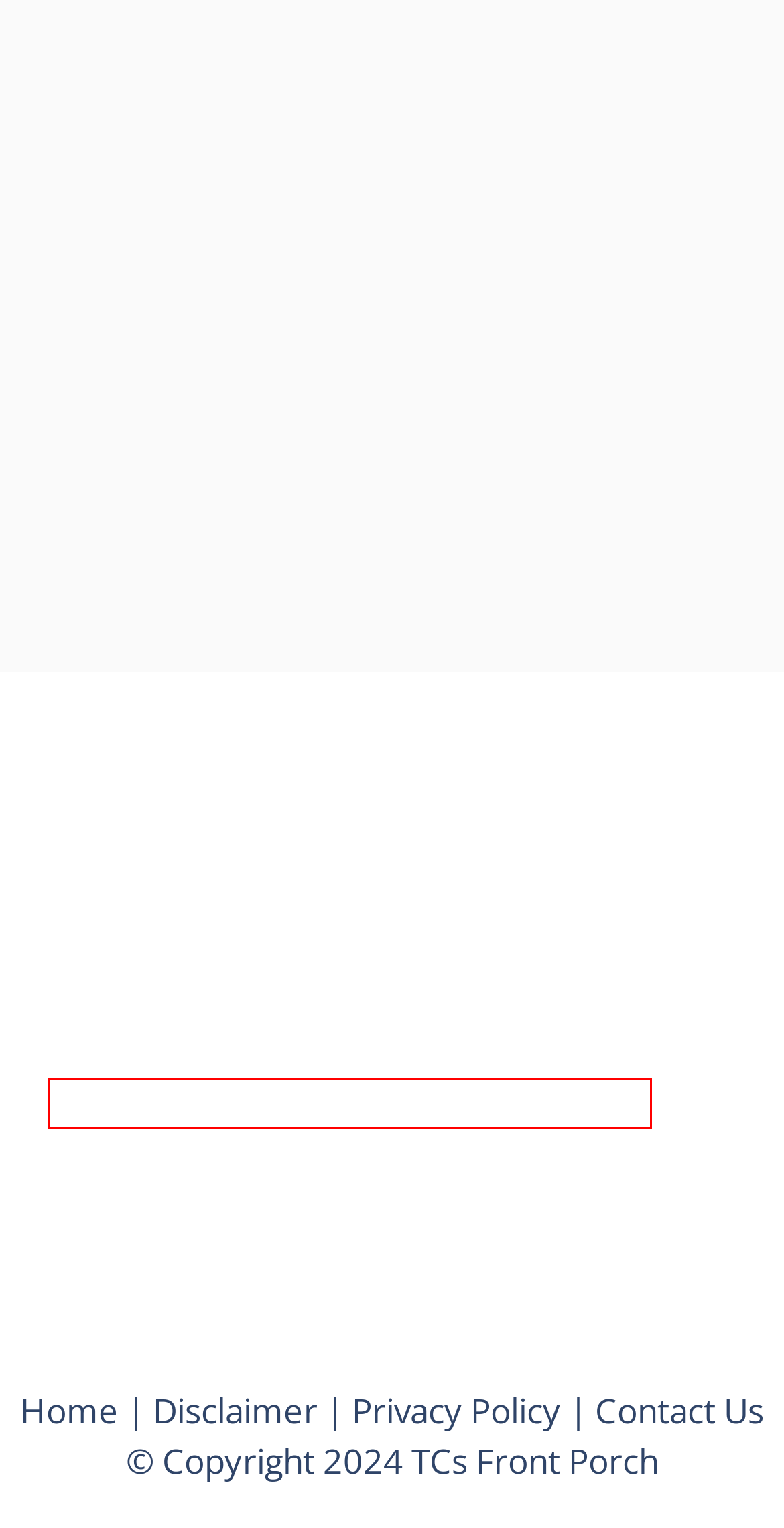Observe the provided screenshot of a webpage that has a red rectangle bounding box. Determine the webpage description that best matches the new webpage after clicking the element inside the red bounding box. Here are the candidates:
A. Where Can I Return Without A Receipt
B. Retail Stores That Hire At 16
C. When Is Athleta Semi Annual Sale
D. Macy'S Friends And Family Sale 2024
E. Tax Day Deals 2024 Near Me
F. What To Buy During Black Friday
G. Kohl'S Friends And Family 2024 Dates
H. National Cheese Pizza Day 2024 Deals

A